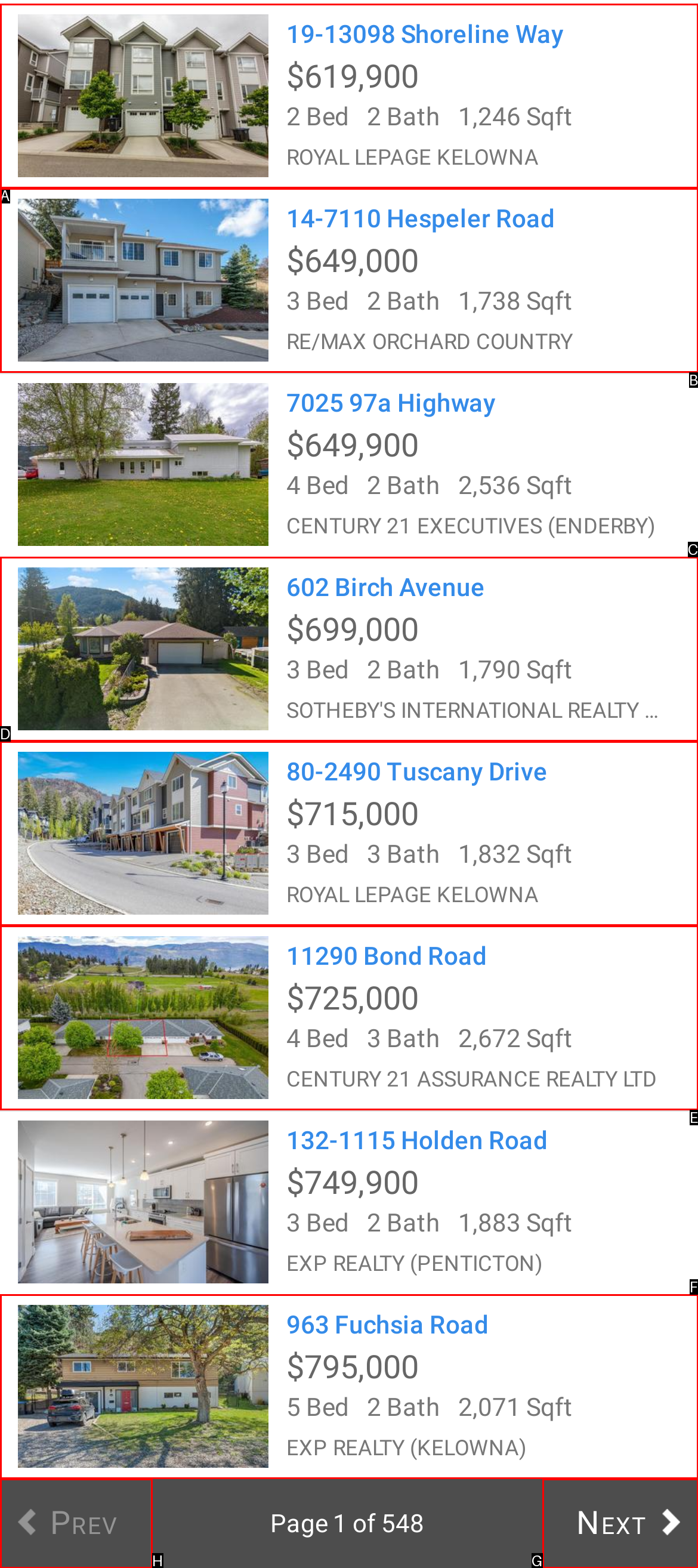Look at the highlighted elements in the screenshot and tell me which letter corresponds to the task: Explore EDUCATION.

None